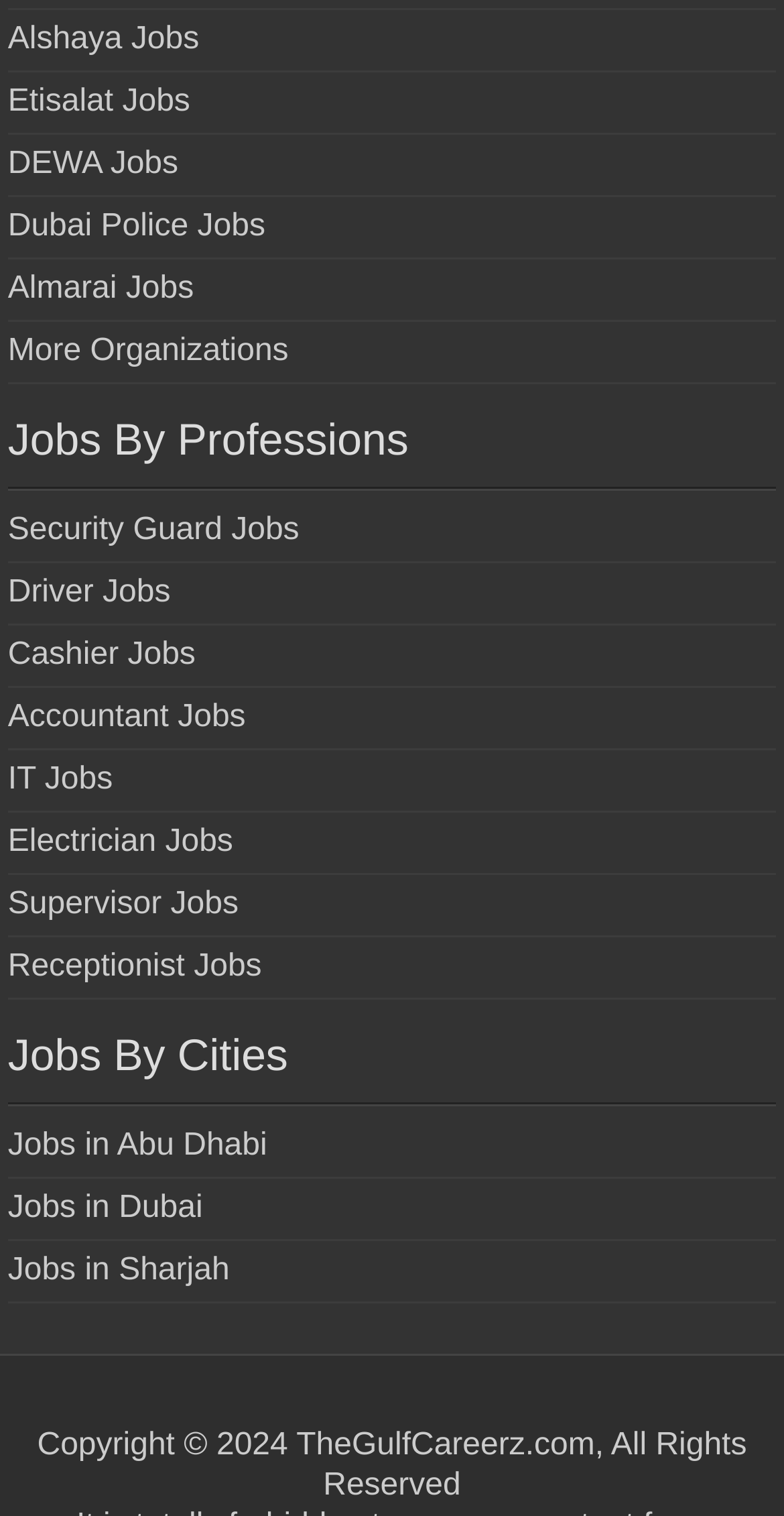Please identify the coordinates of the bounding box that should be clicked to fulfill this instruction: "Search for Security Guard Jobs".

[0.01, 0.338, 0.382, 0.36]